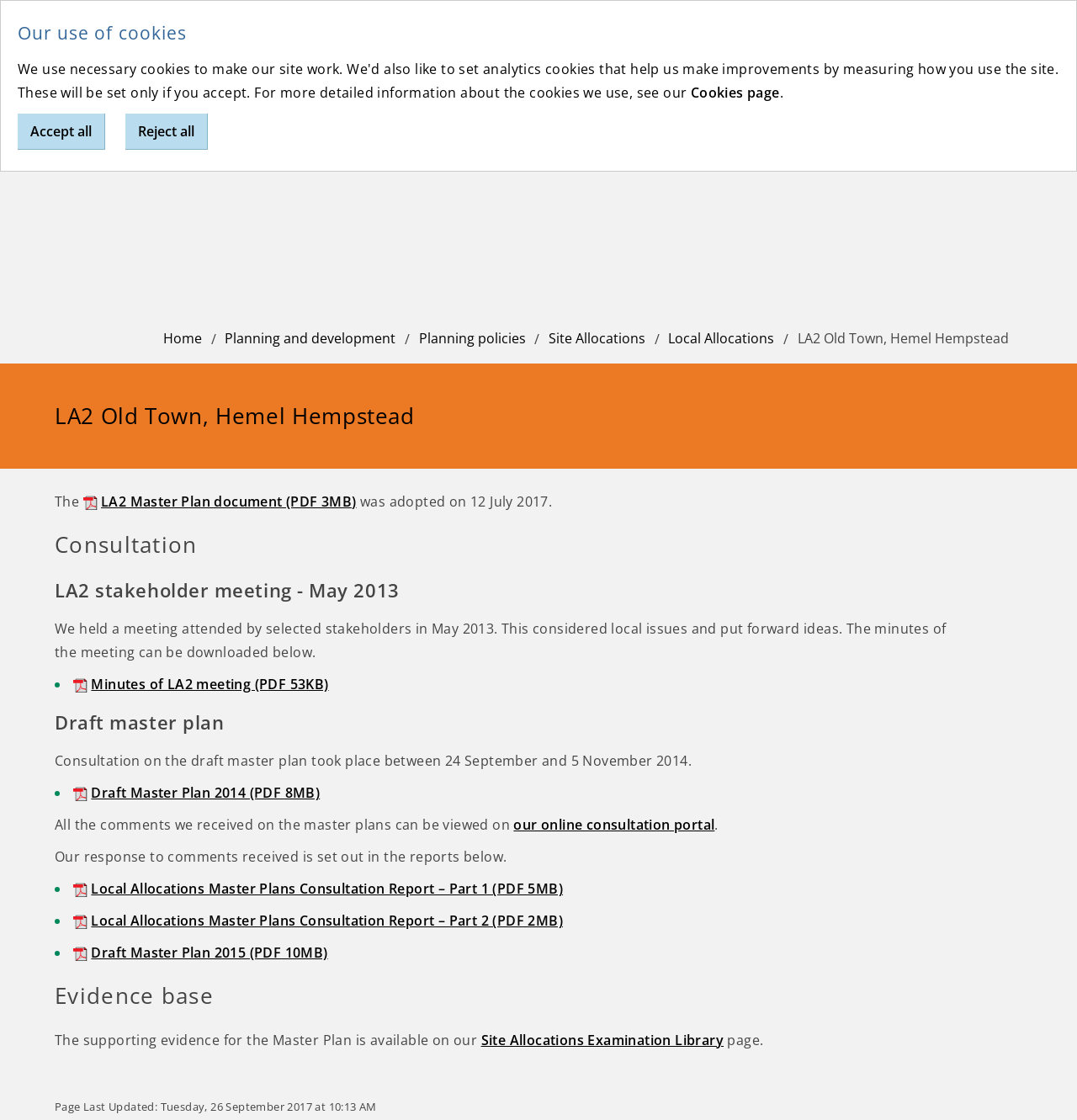For the following element description, predict the bounding box coordinates in the format (top-left x, top-left y, bottom-right x, bottom-right y). All values should be floating point numbers between 0 and 1. Description: Accept all

[0.016, 0.101, 0.098, 0.134]